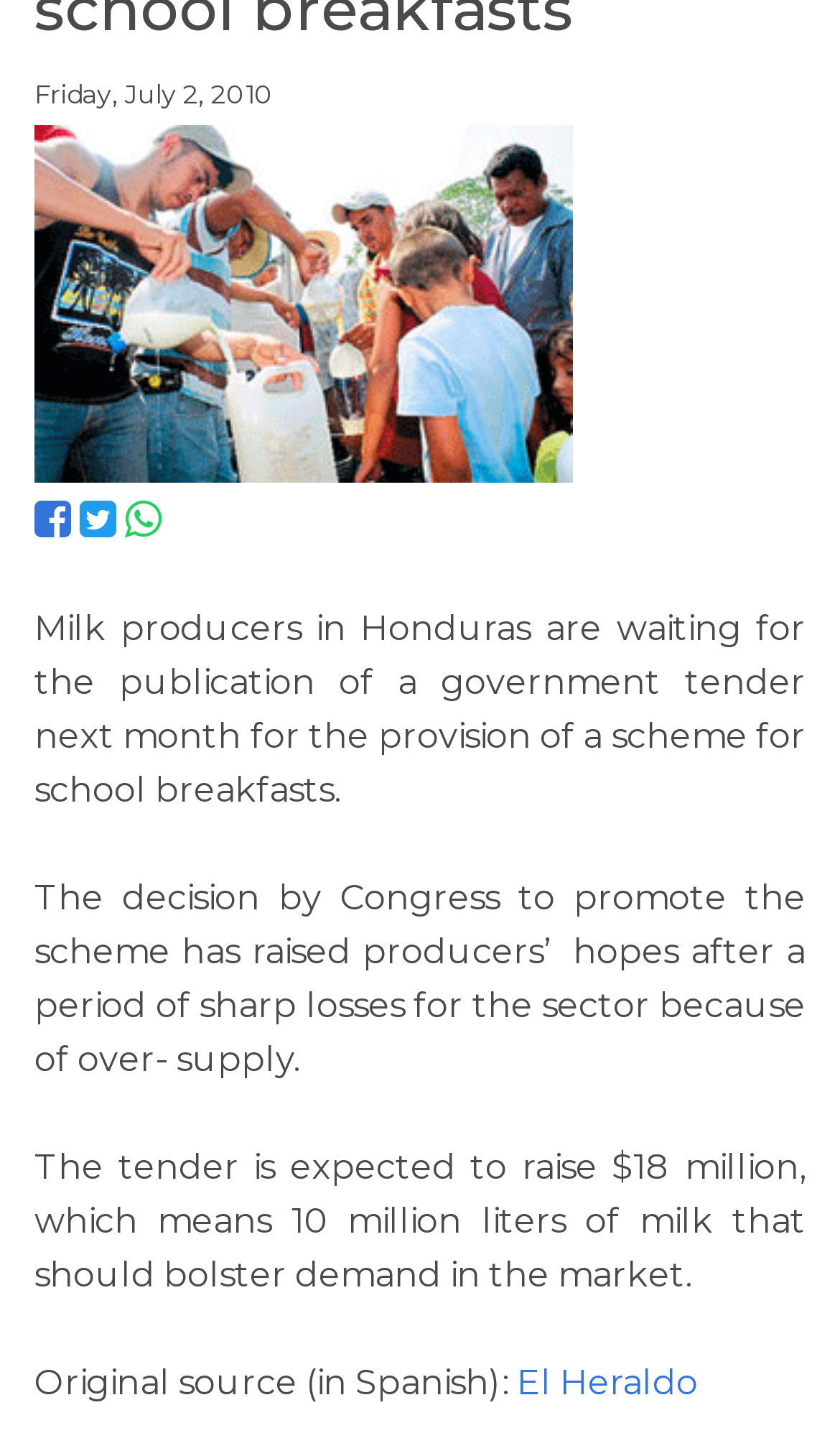Find the coordinates for the bounding box of the element with this description: "El Heraldo".

[0.615, 0.939, 0.841, 0.967]